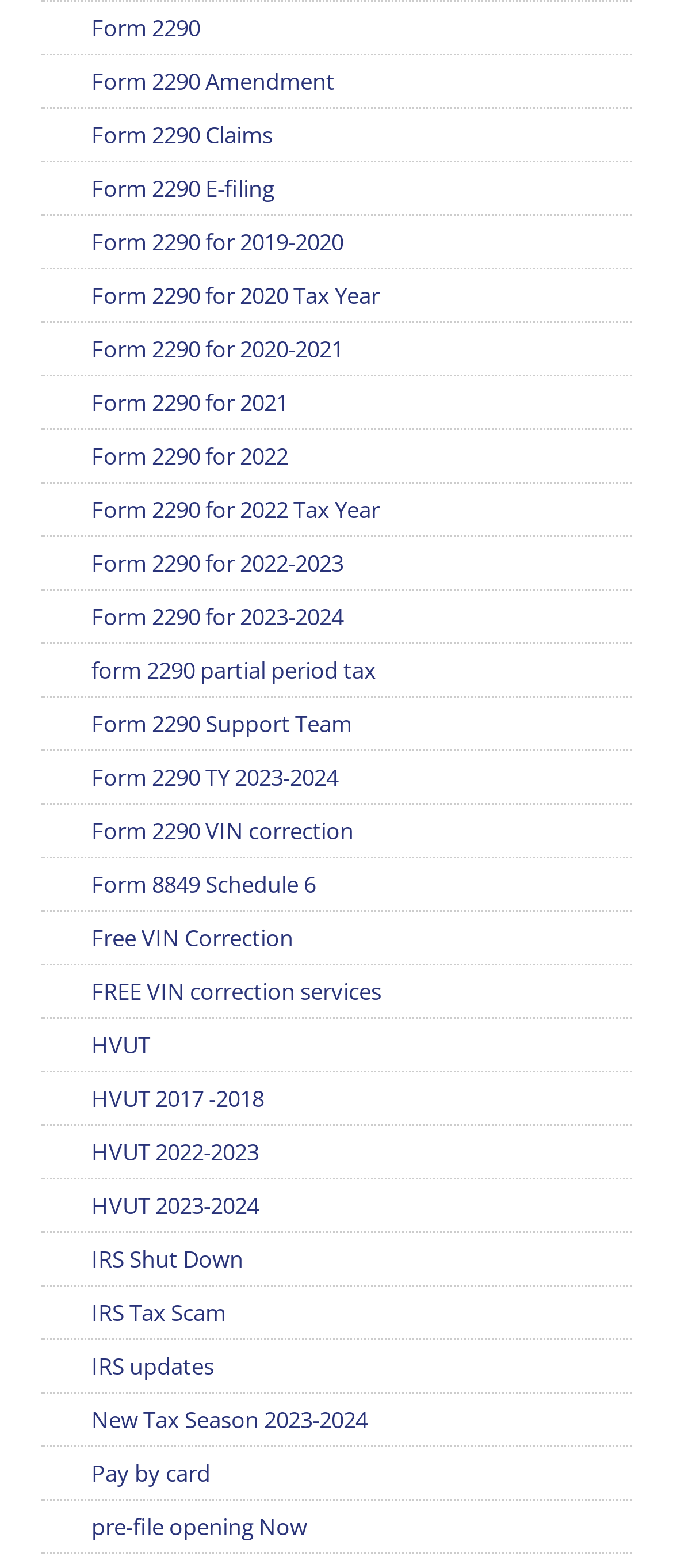Please identify the bounding box coordinates of the area I need to click to accomplish the following instruction: "Check IRS updates".

[0.062, 0.854, 0.318, 0.887]